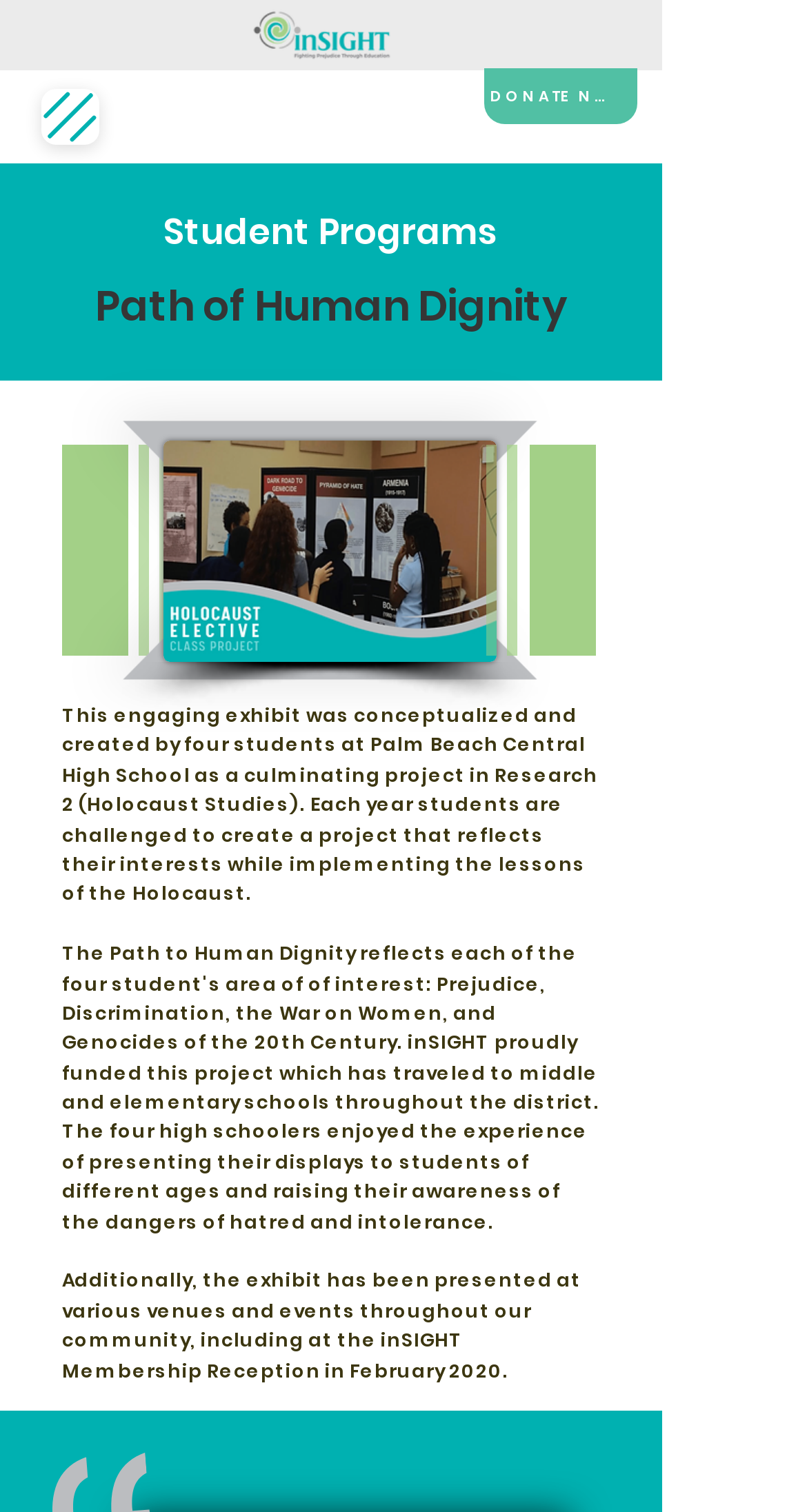Respond to the question below with a concise word or phrase:
What is the name of the exhibit?

Path of Human Dignity